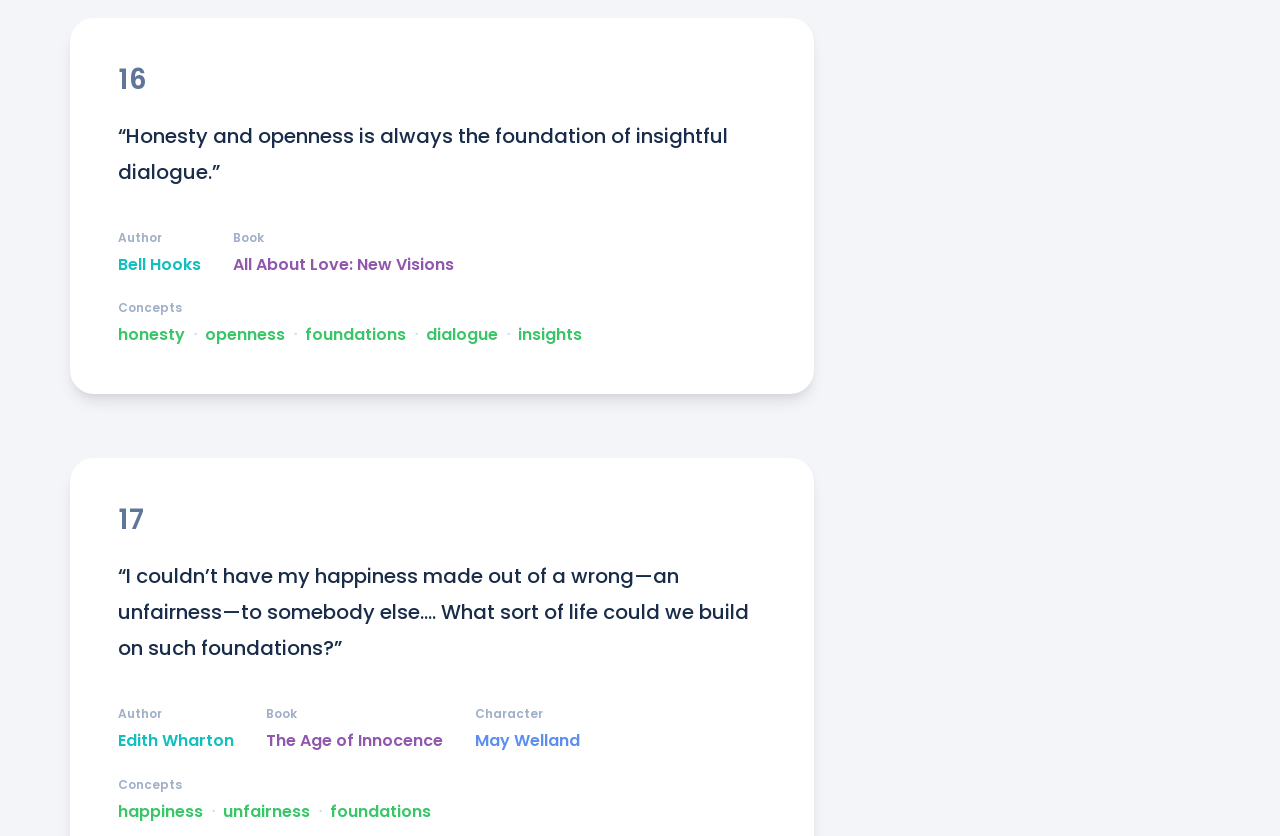Answer the question below with a single word or a brief phrase: 
How many quotes are on this webpage?

2